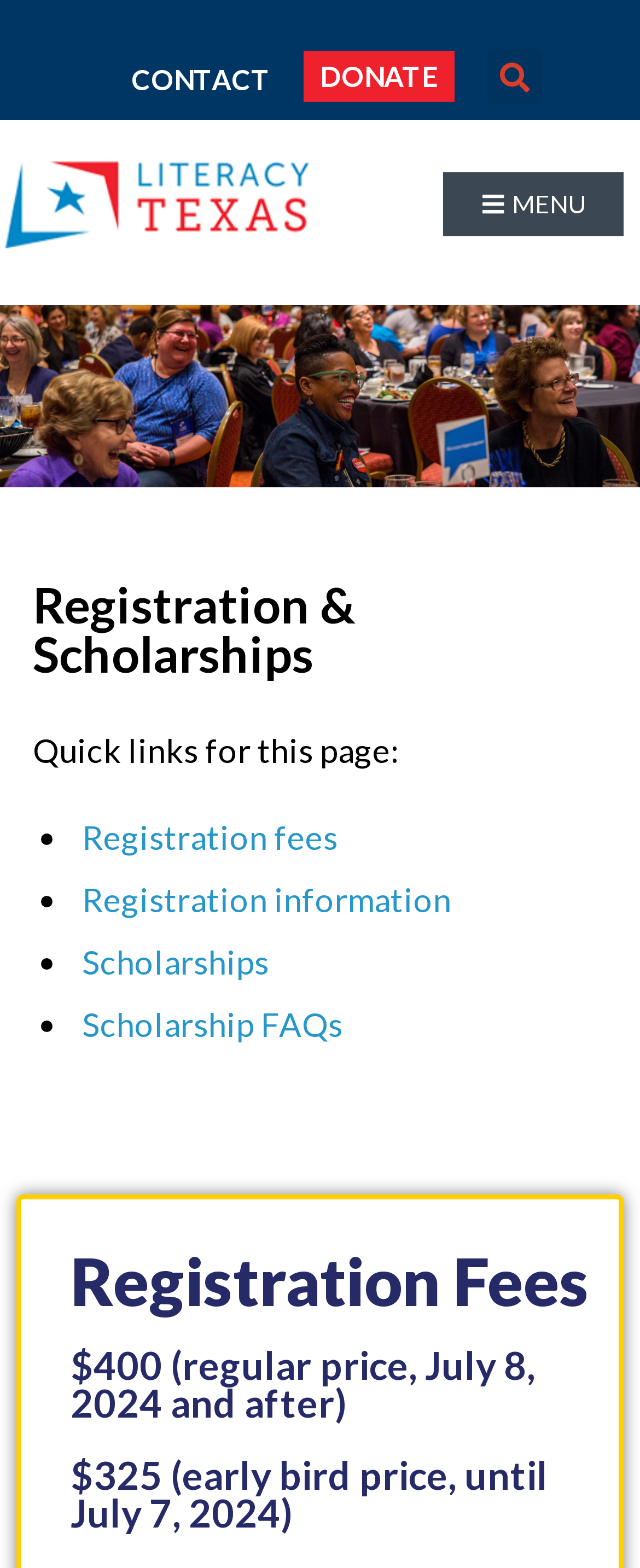Locate the bounding box coordinates of the clickable part needed for the task: "go to Registration fees".

[0.128, 0.521, 0.528, 0.546]